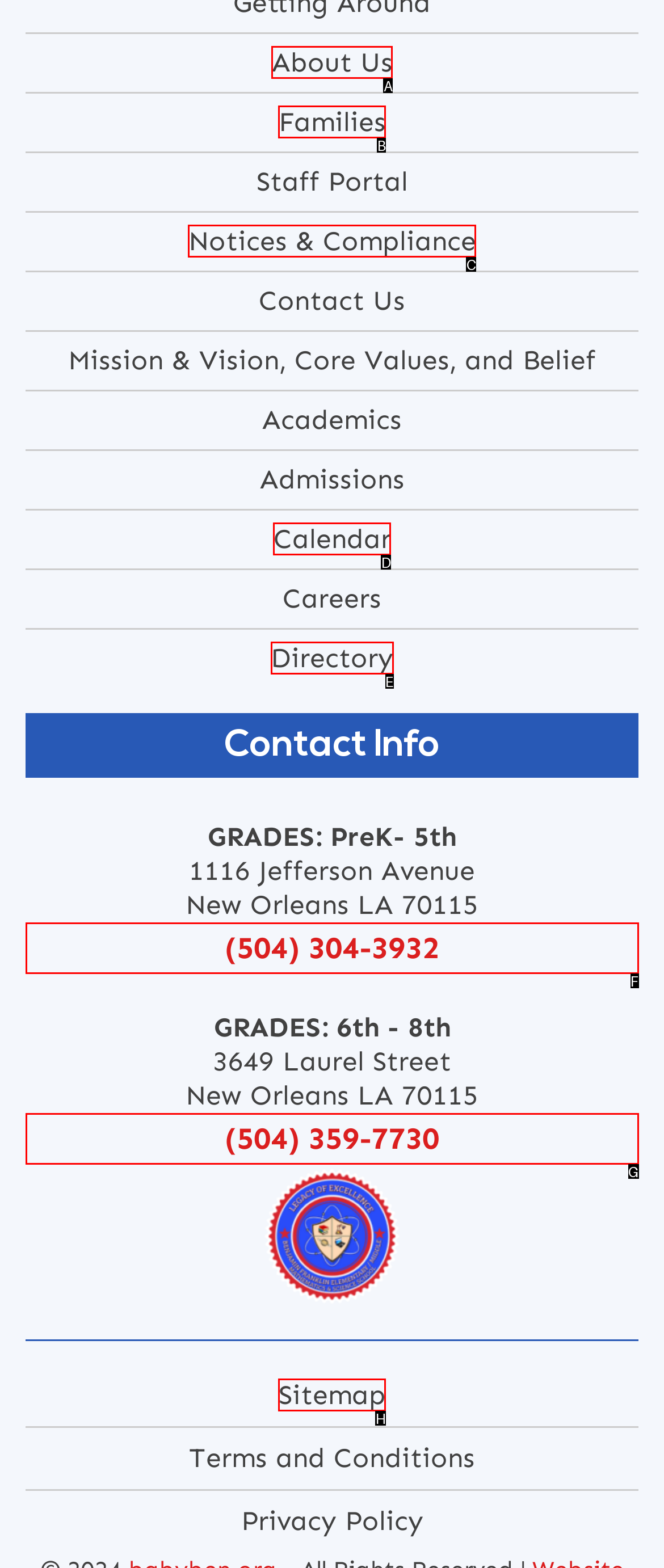Match the description: Gamling to the correct HTML element. Provide the letter of your choice from the given options.

None